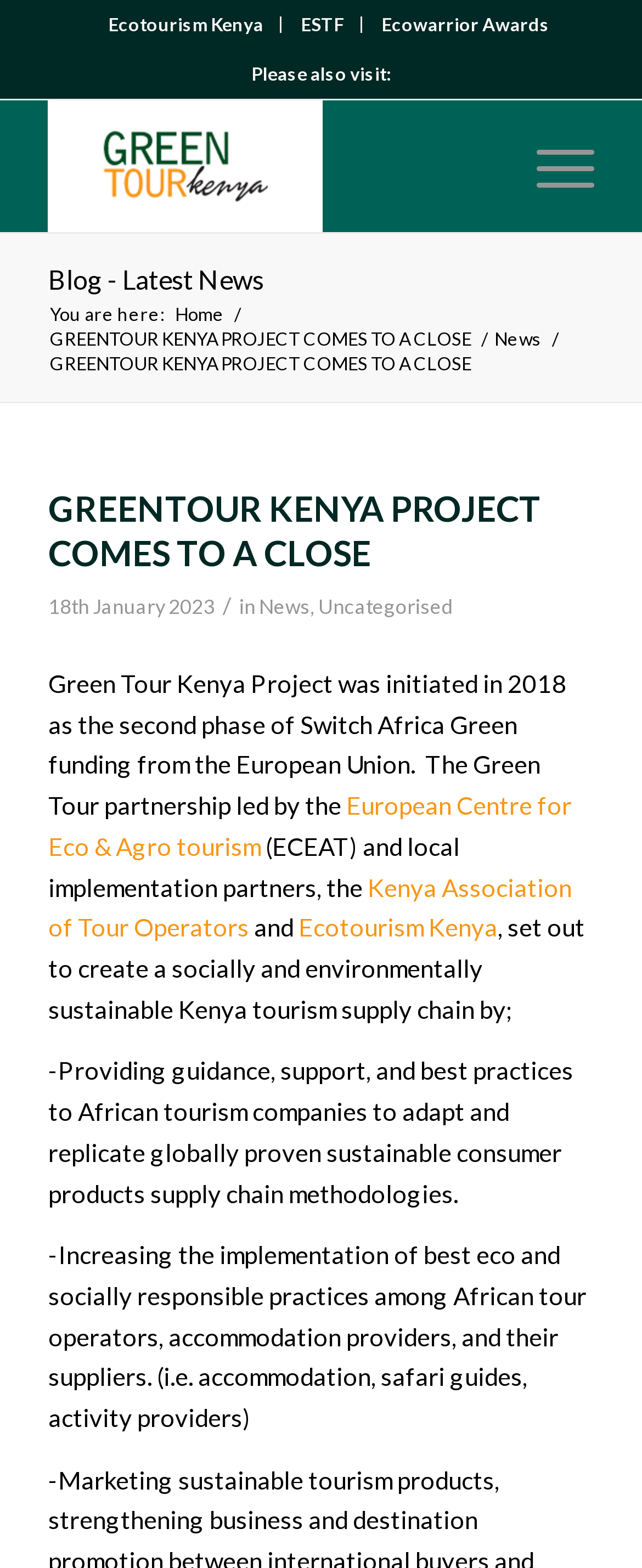Analyze the image and give a detailed response to the question:
How many menu items are there?

I counted the number of menu items by looking at the menu section, which has three items: 'Ecotourism Kenya', 'ESTF', and 'Ecowarrior Awards'.